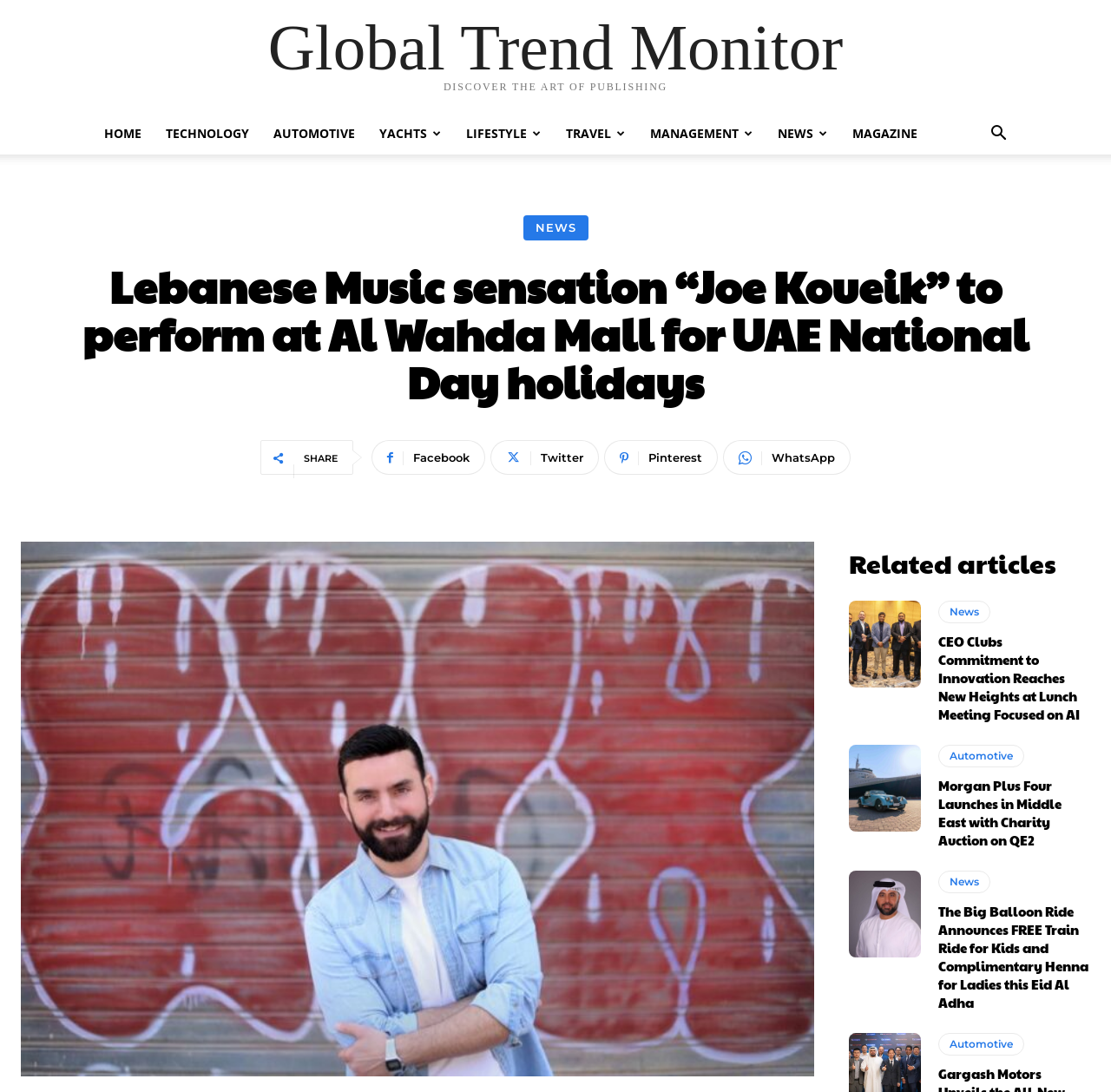Respond with a single word or phrase to the following question:
How many related articles are listed on the webpage?

3